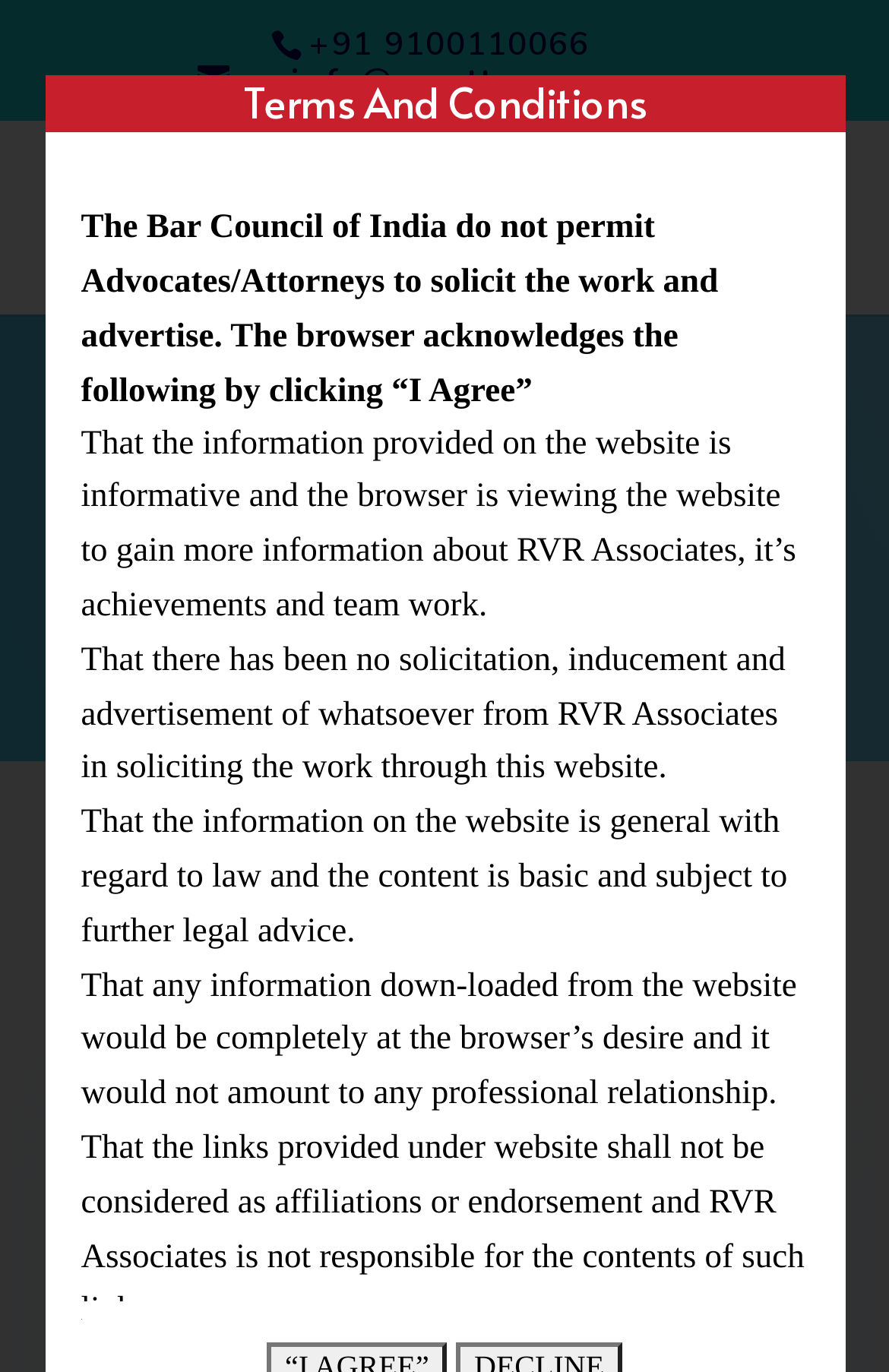Using the format (top-left x, top-left y, bottom-right x, bottom-right y), provide the bounding box coordinates for the described UI element. All values should be floating point numbers between 0 and 1: alt="RVR ATTORNEYS"

[0.11, 0.145, 0.499, 0.177]